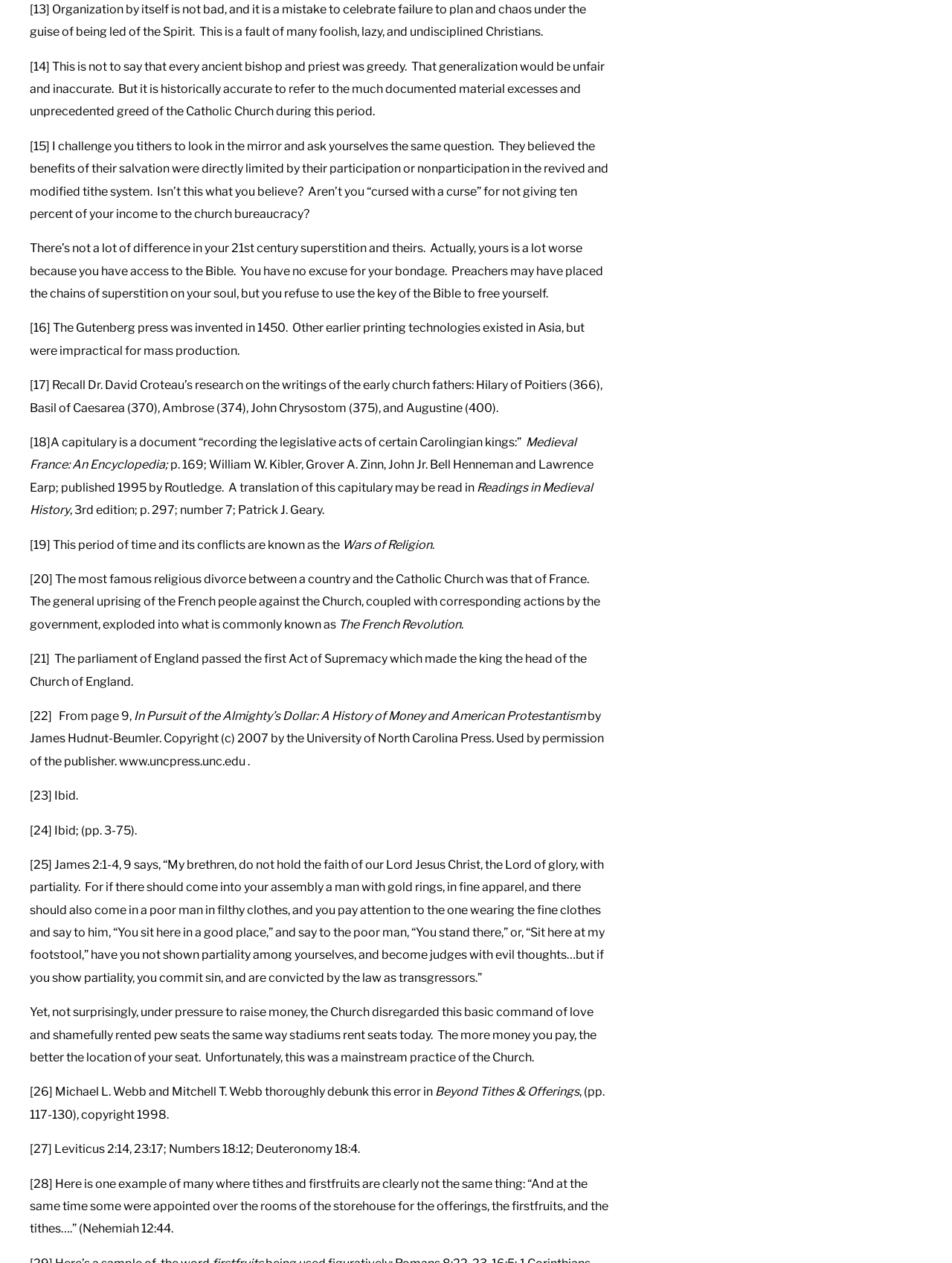Please locate the bounding box coordinates for the element that should be clicked to achieve the following instruction: "Explore the book In Pursuit of the Almighty’s Dollar: A History of Money and American Protestantism". Ensure the coordinates are given as four float numbers between 0 and 1, i.e., [left, top, right, bottom].

[0.141, 0.561, 0.615, 0.572]